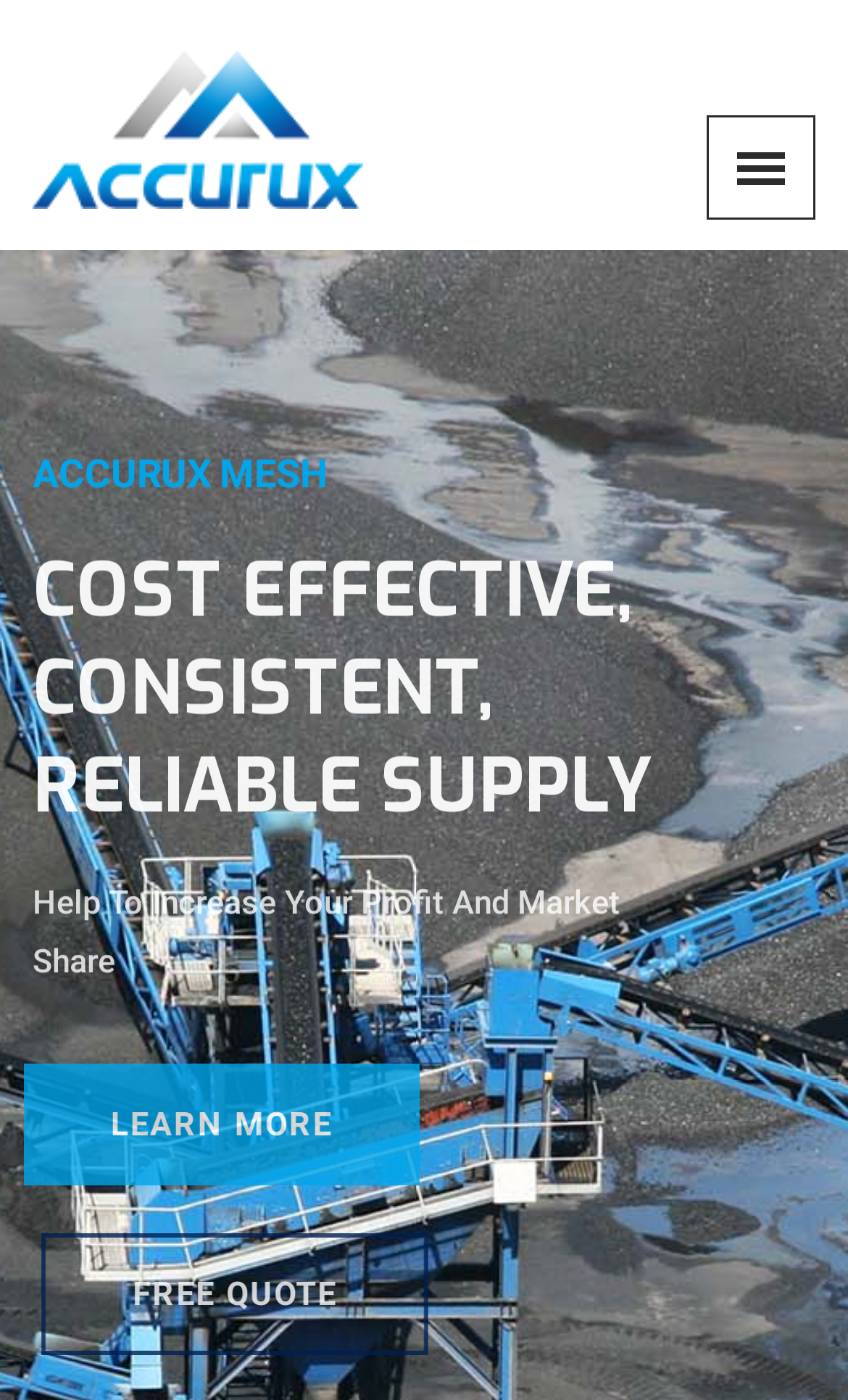For the given element description Free Quote, determine the bounding box coordinates of the UI element. The coordinates should follow the format (top-left x, top-left y, bottom-right x, bottom-right y) and be within the range of 0 to 1.

[0.038, 0.881, 0.495, 0.968]